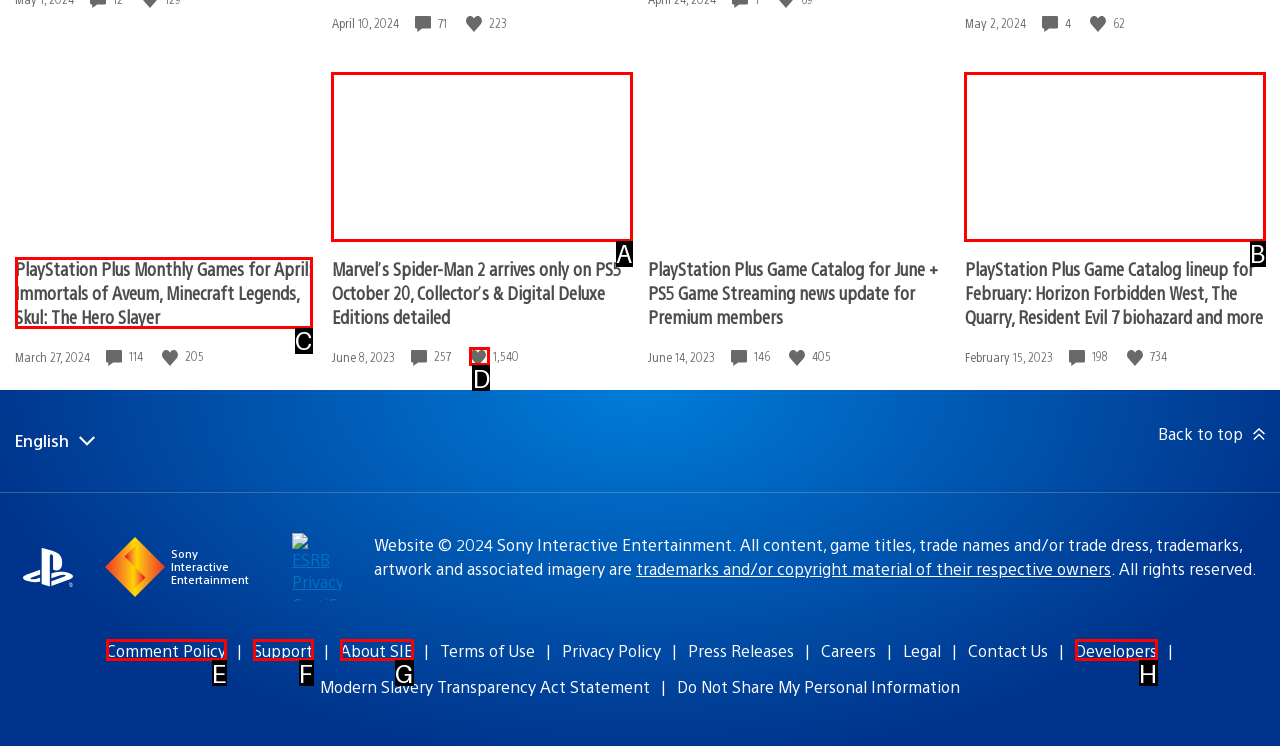Tell me which one HTML element I should click to complete the following task: View the article about PlayStation Plus Monthly Games for April Answer with the option's letter from the given choices directly.

C